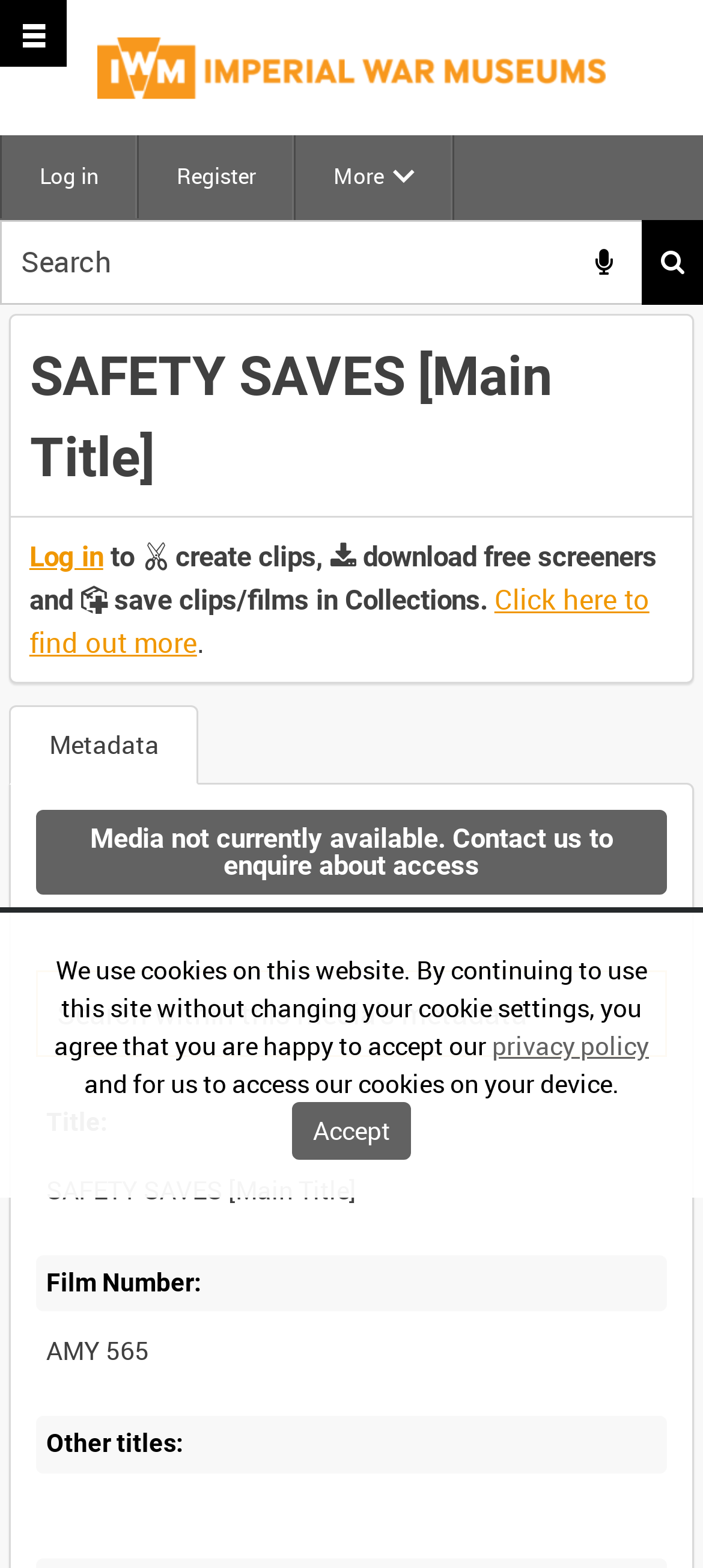What is the film number of the media?
Please provide a single word or phrase answer based on the image.

AMY 565